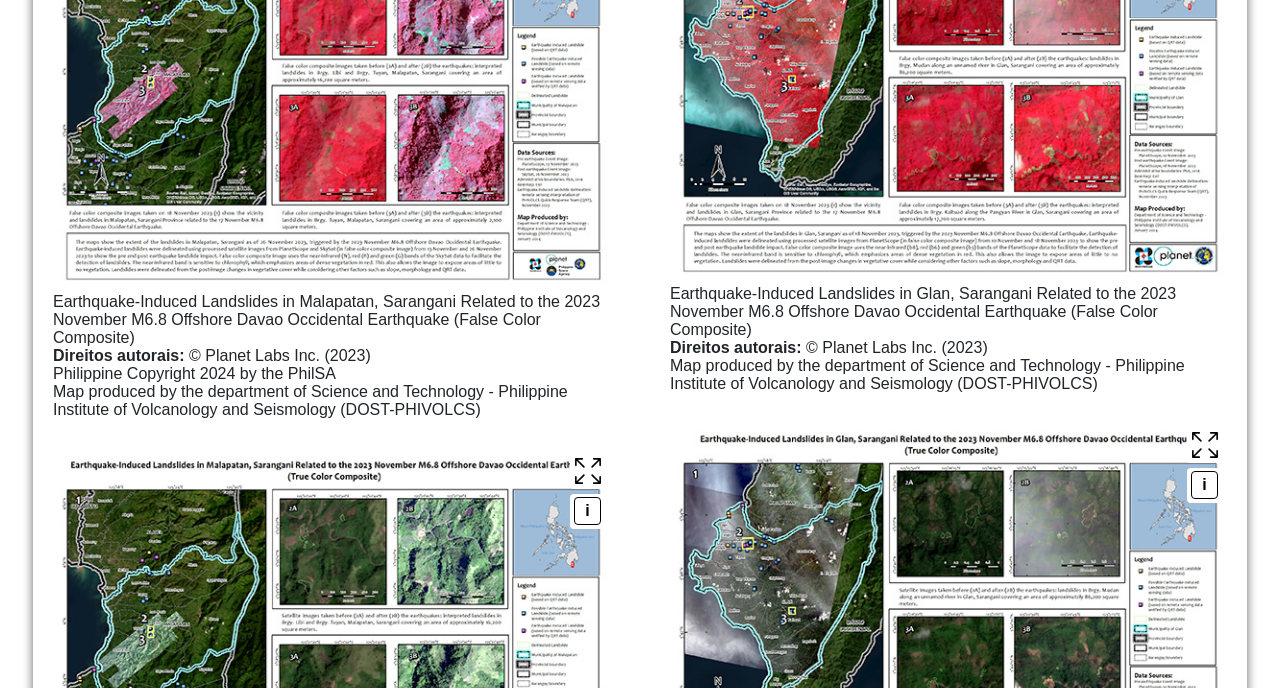Show me the bounding box coordinates of the clickable region to achieve the task as per the instruction: "Click the link to watch Death Dreams TV movie 1991 online for free".

None